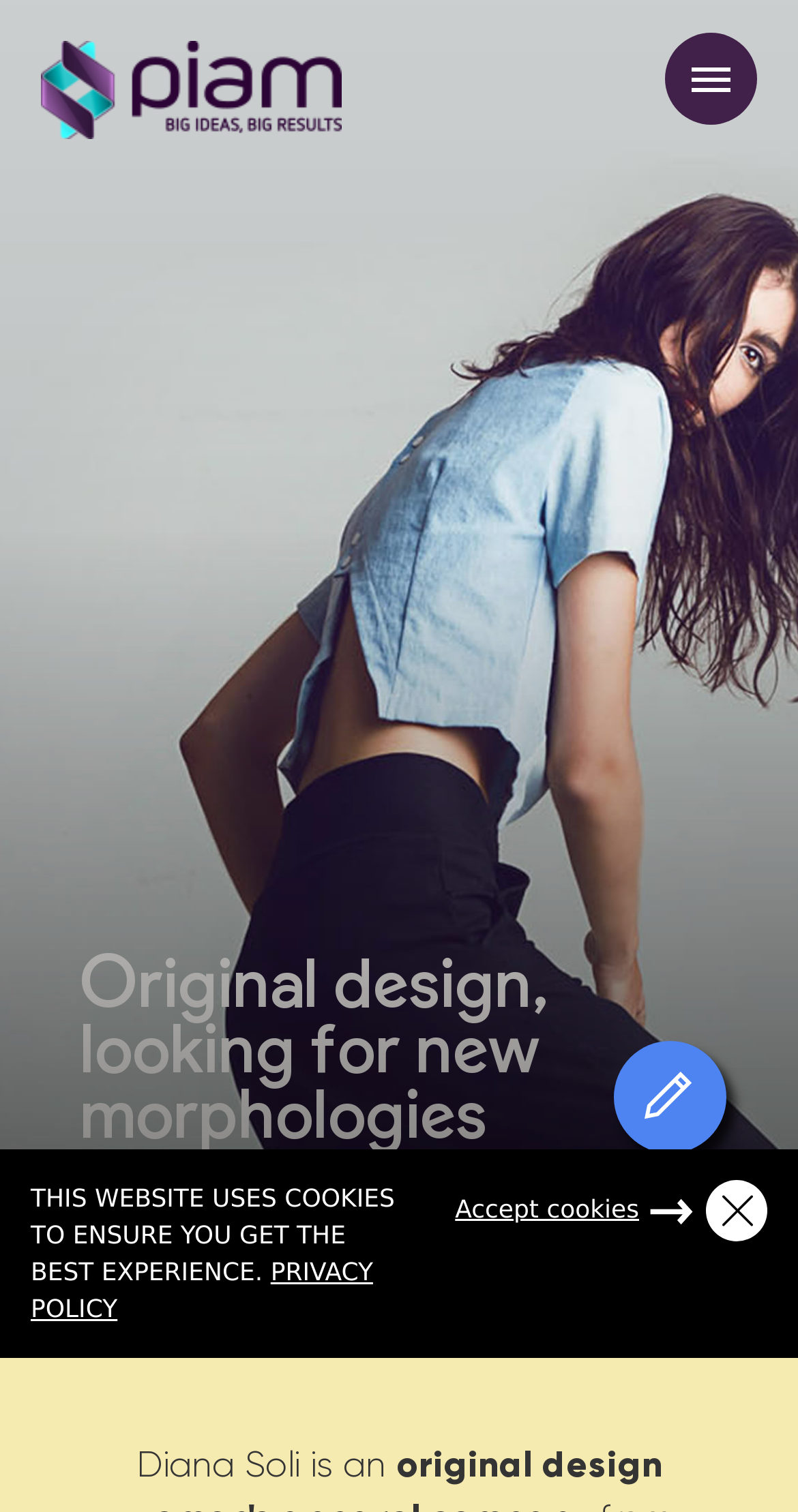How many links are there in the menu?
Please provide a single word or phrase as your answer based on the image.

3